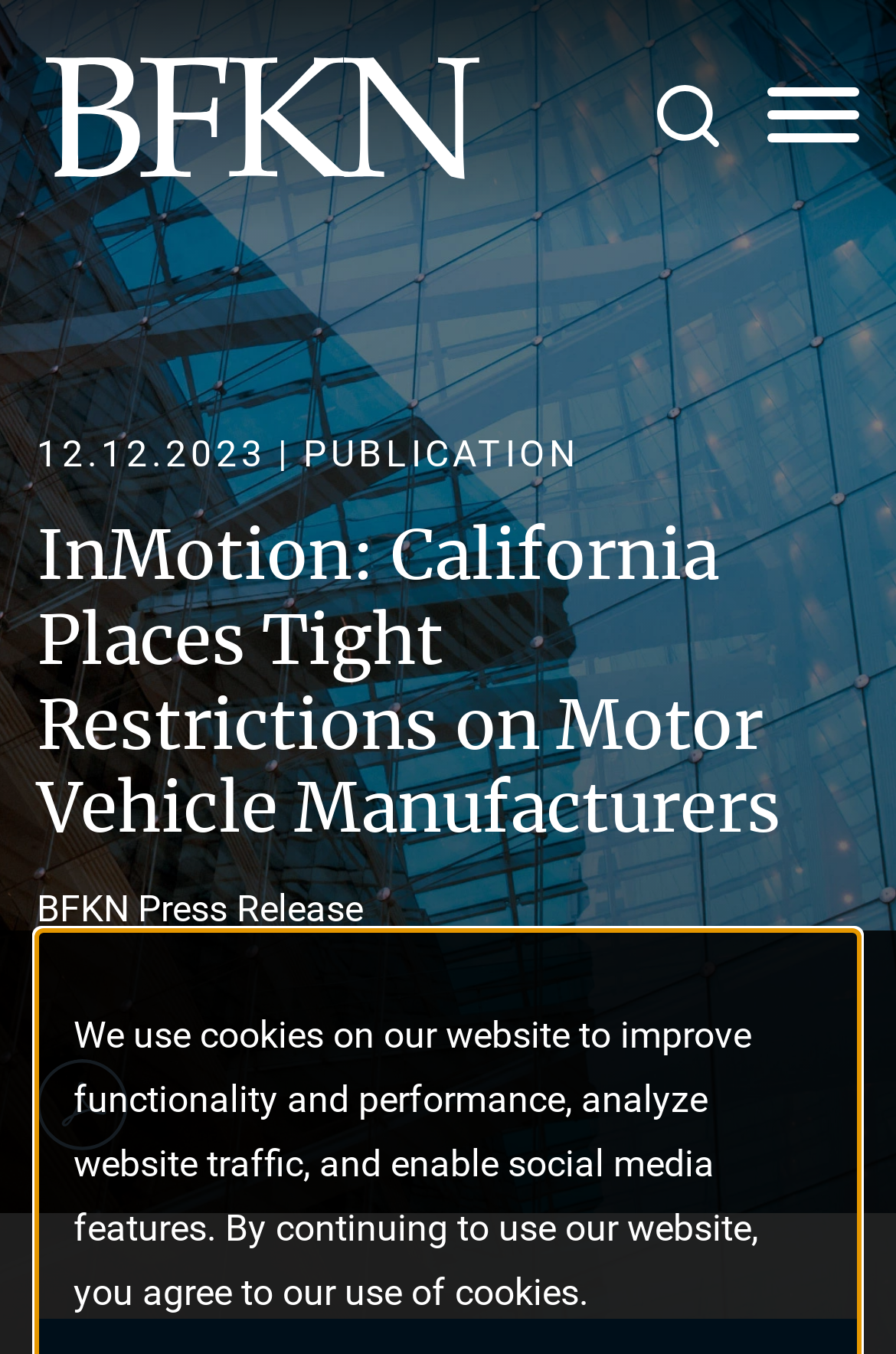Find the bounding box coordinates of the UI element according to this description: "FAQ".

None